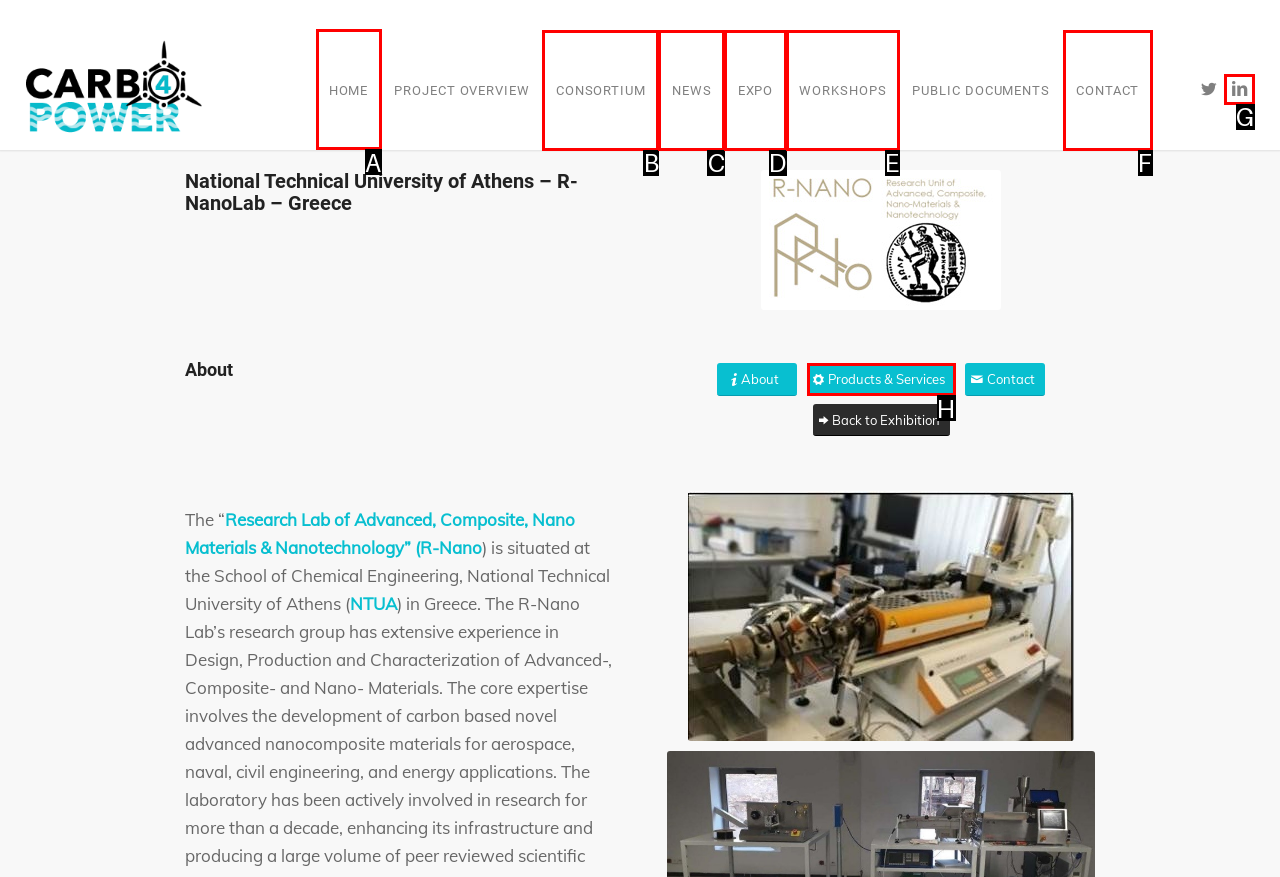Determine the letter of the element I should select to fulfill the following instruction: Go to the HOME page. Just provide the letter.

A